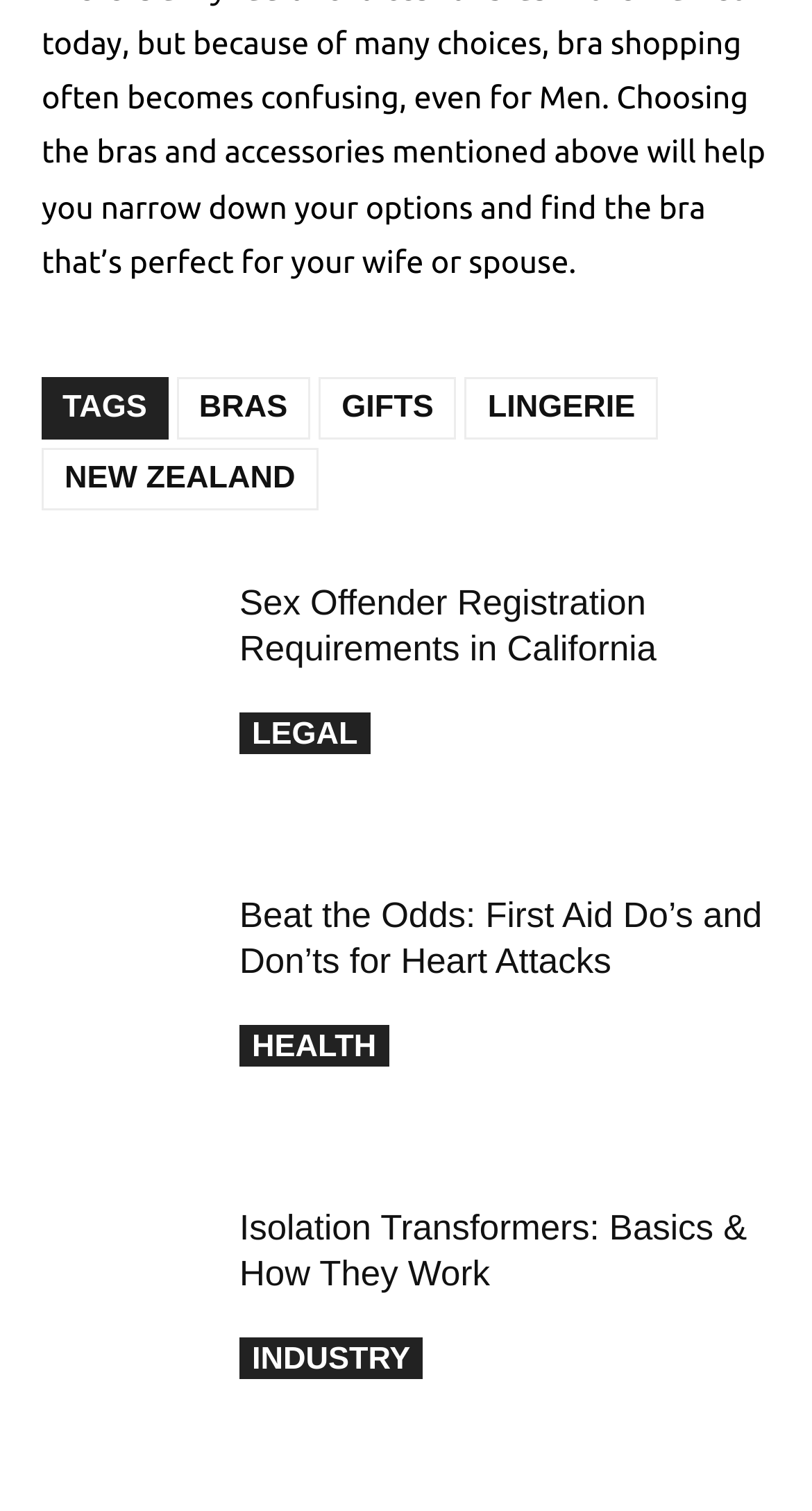Reply to the question with a single word or phrase:
How many health-related articles are there?

2